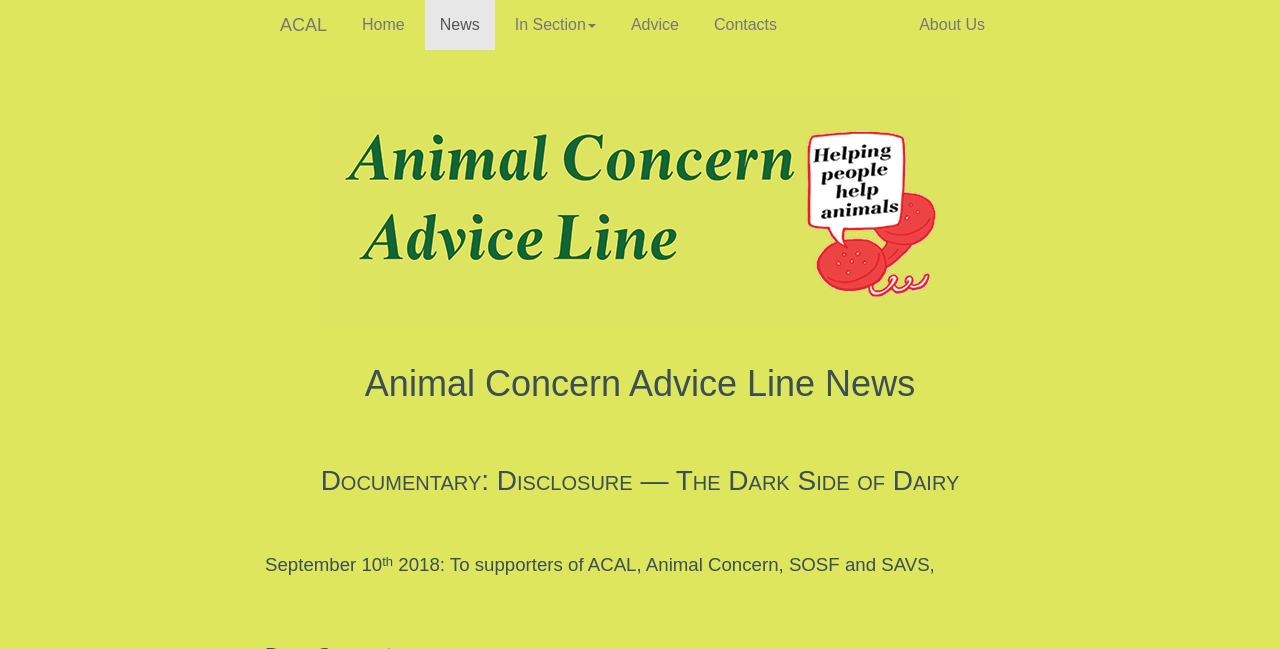What is the principal heading displayed on the webpage?

Animal Concern Advice Line News